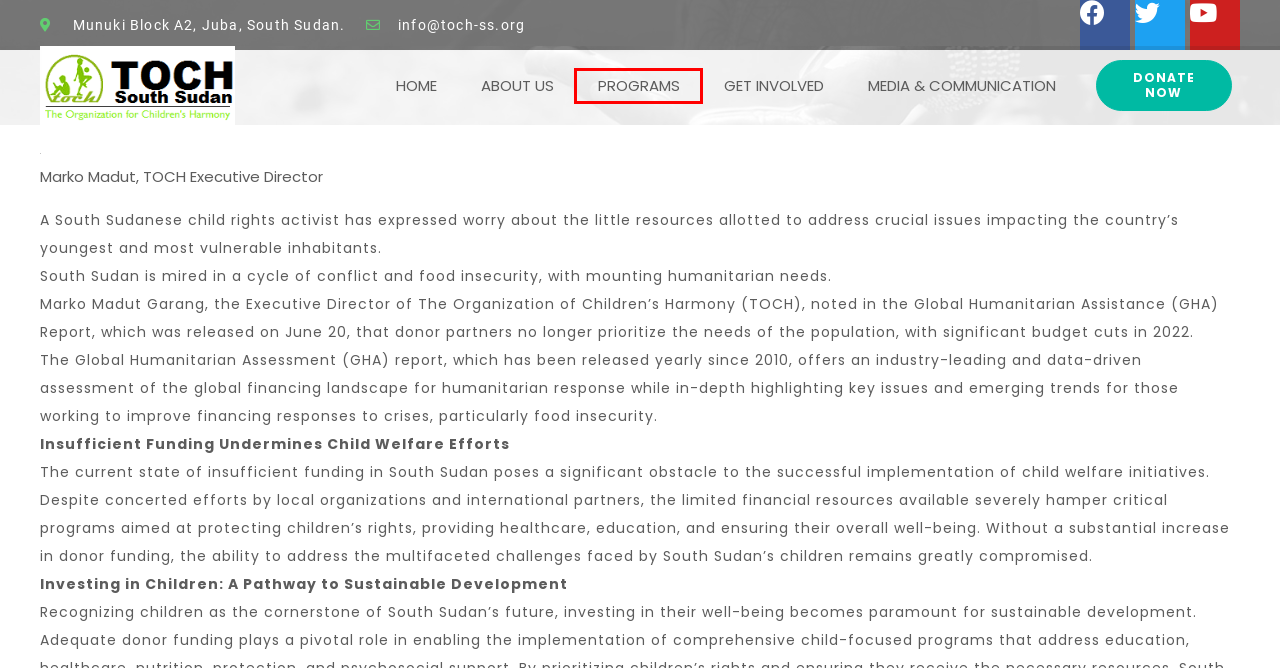You have a screenshot of a webpage, and a red bounding box highlights an element. Select the webpage description that best fits the new page after clicking the element within the bounding box. Options are:
A. About Us - TOCH South Sudan
B. Child protection - TOCH South Sudan
C. About 01 - TOCH South Sudan
D. Contact Us - TOCH South Sudan
E. education - TOCH South Sudan
F. Causes 01 - TOCH South Sudan
G. Blog - TOCH South Sudan
H. Resources - TOCH South Sudan

F